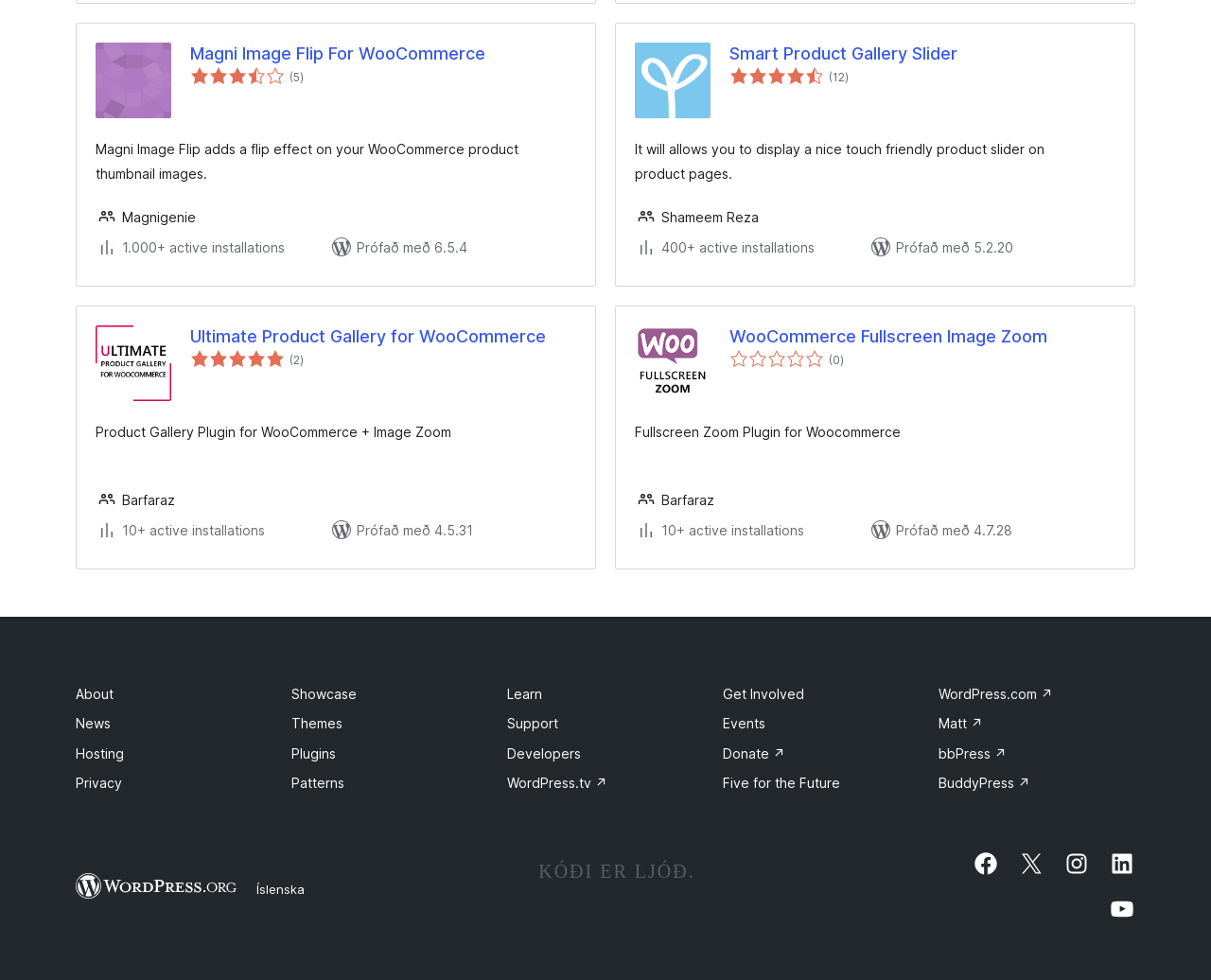Please find the bounding box for the following UI element description. Provide the coordinates in (top-left x, top-left y, bottom-right x, bottom-right y) format, with values between 0 and 1: Bicycle Accident Attorneys

None